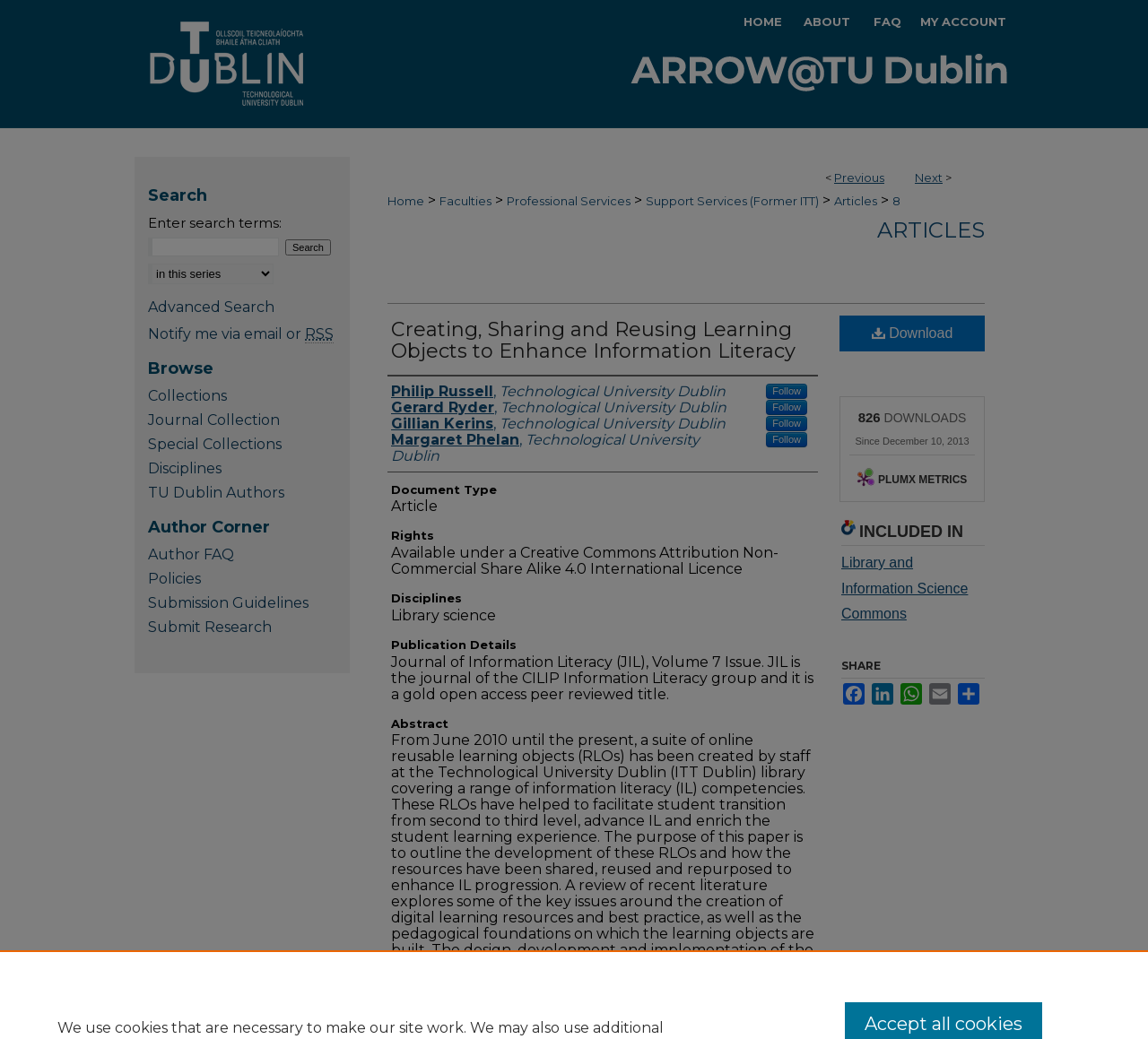Articulate a detailed summary of the webpage's content and design.

This webpage is about an article titled "Creating, Sharing and Reusing Learning Objects to Enhance Information Literacy" by Philip Russell, Gerard Ryder, and others. At the top of the page, there is a menu link and a navigation bar with links to "HOME", "ABOUT", "FAQ", and "MY ACCOUNT". Below the navigation bar, there is a breadcrumb navigation with links to "Home", "Faculties", "Professional Services", "Support Services (Former ITT)", "Articles", and "8".

The main content of the page is divided into several sections. The first section displays the article title, authors, and a link to download the article. Below this section, there are several headings, including "Document Type", "Rights", "Disciplines", "Publication Details", and "Abstract". Each heading is followed by a brief description or information related to the article.

On the right side of the page, there is a section with links to "INCLUDED IN", "SHARE", and "PLUMX METRICS". The "INCLUDED IN" section has a link to "Library and Information Science Commons", while the "SHARE" section has links to share the article on Facebook, LinkedIn, WhatsApp, Email, and other platforms.

At the bottom of the page, there is a complementary section with a search function, allowing users to enter search terms and select a context to search. There are also links to "Advanced Search", "Notify me via email or RSS", and "Browse" sections, which include links to "Collections", "Journal Collection", "Special Collections", "Disciplines", and "TU Dublin Authors". Finally, there is an "Author Corner" section with links to "Author FAQ", "Policies", and "Submission Guidelines".